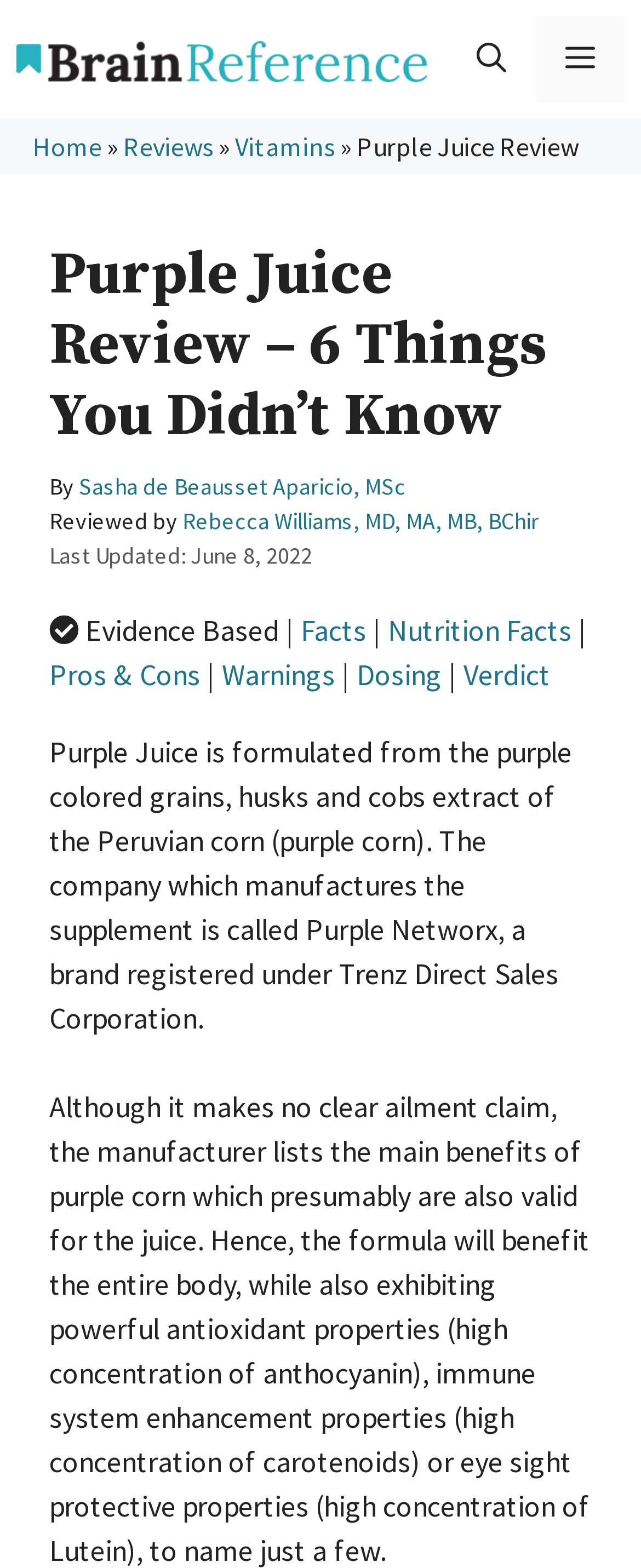Who is the reviewer of the article?
Carefully examine the image and provide a detailed answer to the question.

The answer can be found in the section that displays the author and reviewer information. It shows the text 'Reviewed by' followed by the name 'Rebecca Williams, MD, MA, MB, BChir'.